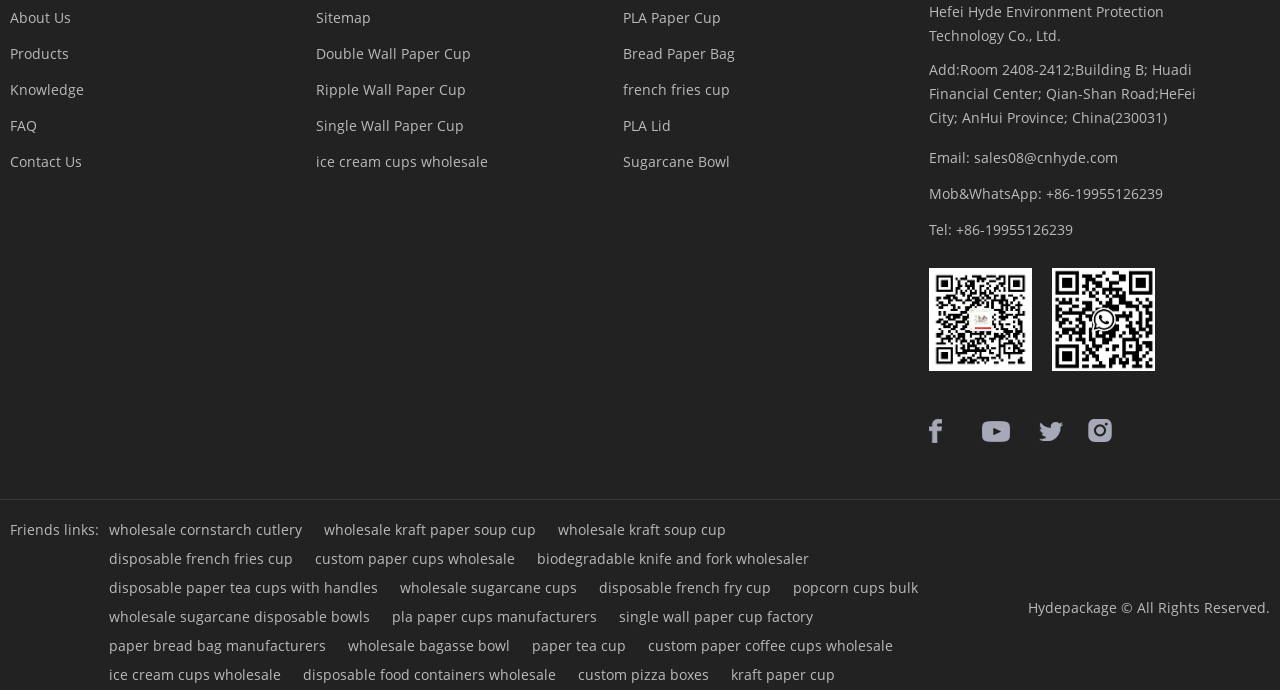Please identify the bounding box coordinates of where to click in order to follow the instruction: "Email sales08@cnhyde.com".

[0.761, 0.215, 0.874, 0.242]